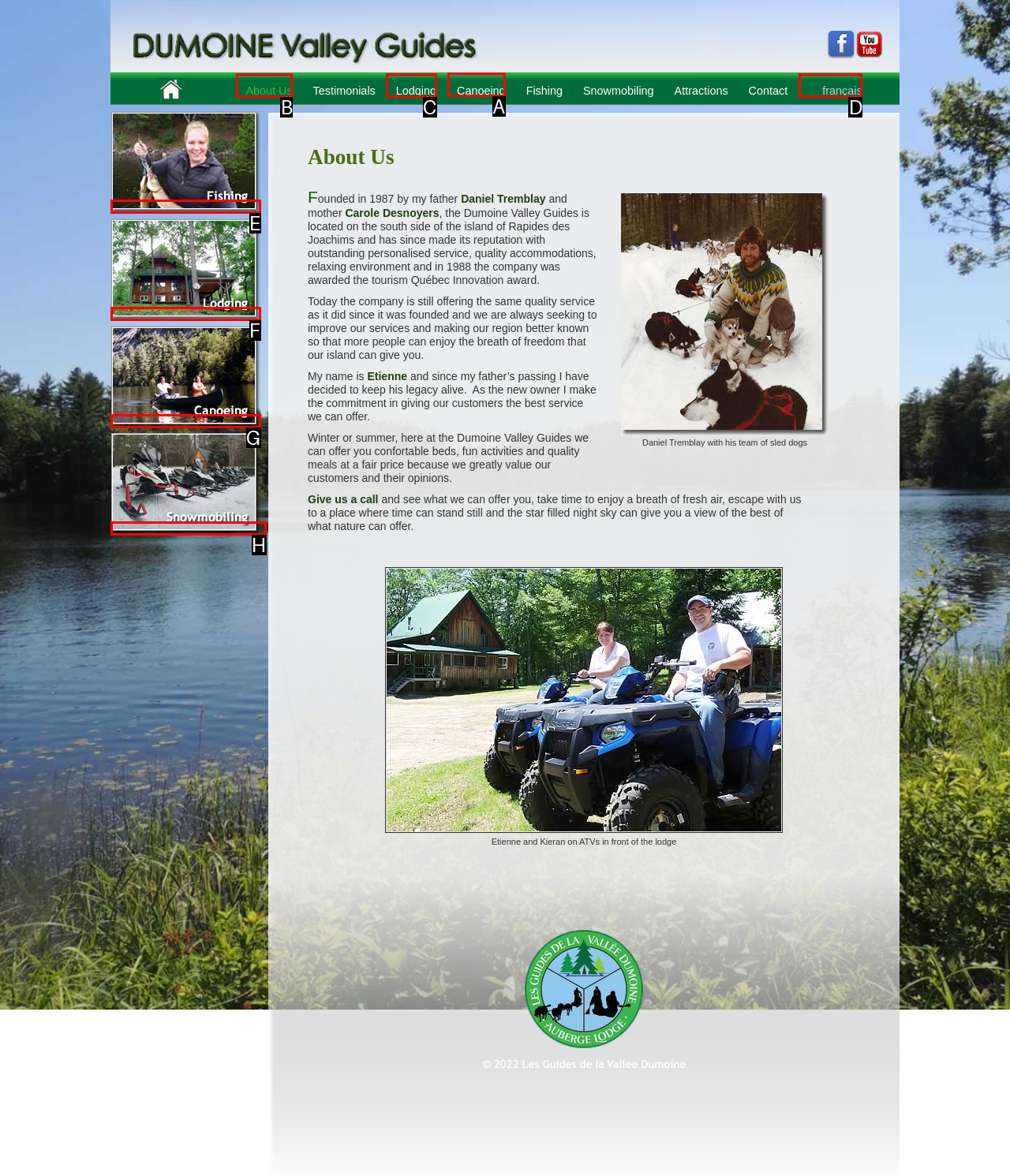Identify the correct HTML element to click for the task: Learn more about Canoeing. Provide the letter of your choice.

A